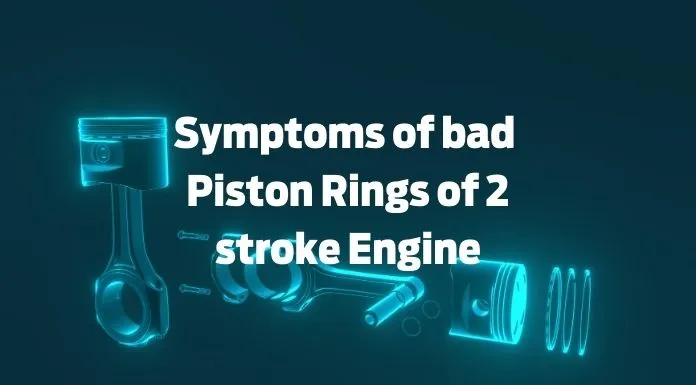Explain the image in detail, mentioning the main subjects and background elements.

This image visually represents the "Symptoms of Bad Piston Rings of 2 Stroke Engine," highlighting the critical components of a two-stroke engine's piston assembly. The graphic employs a modern, digital aesthetic, showcasing the piston, connecting rod, and other related parts in a teal and blue color scheme set against a dark background. The bold white text emphasizes the key topic, making it clear that the focus is on understanding the symptoms associated with failing piston rings in two-stroke engines. This information is vital for dirt bike owners, helping them recognize potential issues that could affect engine performance and longevity.